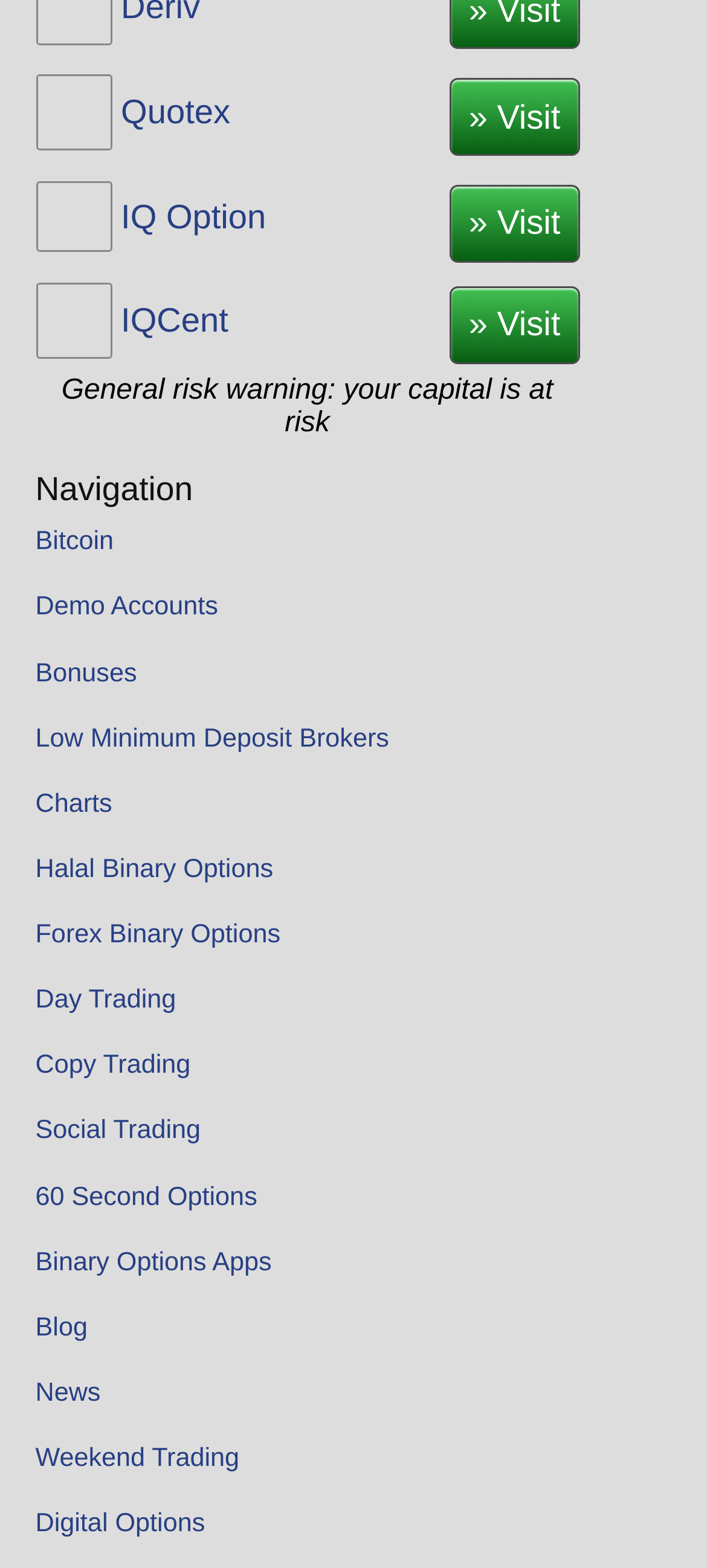What is the last navigation link?
Please use the image to provide a one-word or short phrase answer.

Digital Options